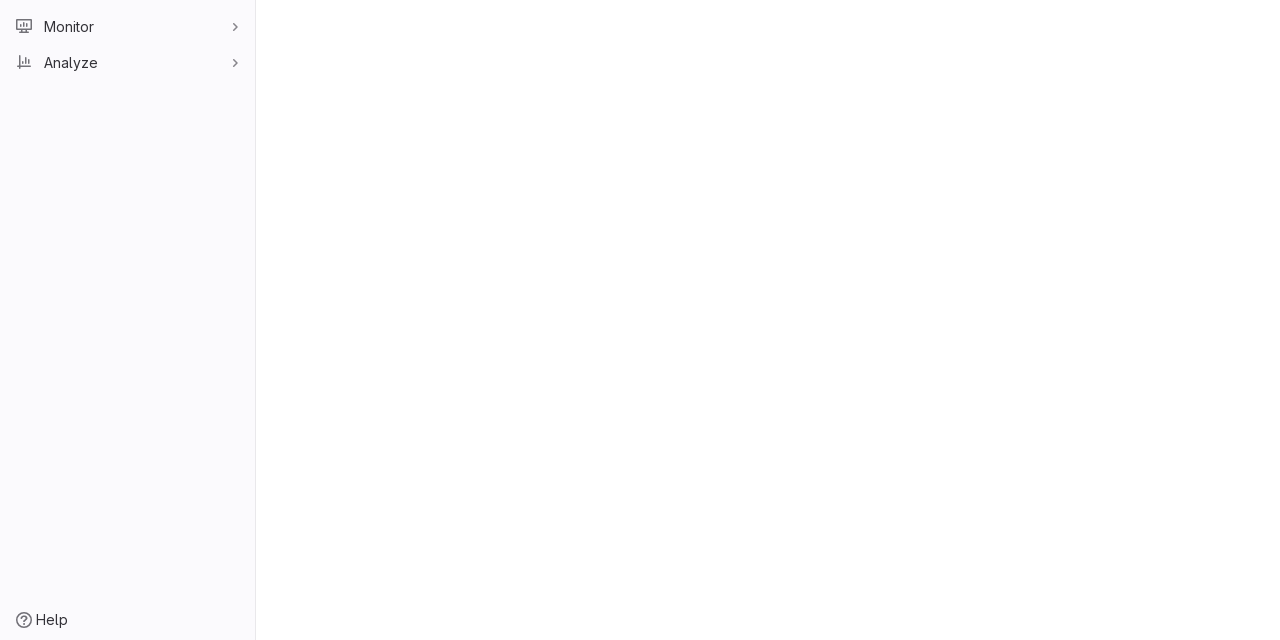Given the description: "Help", determine the bounding box coordinates of the UI element. The coordinates should be formatted as four float numbers between 0 and 1, [left, top, right, bottom].

[0.003, 0.944, 0.062, 0.994]